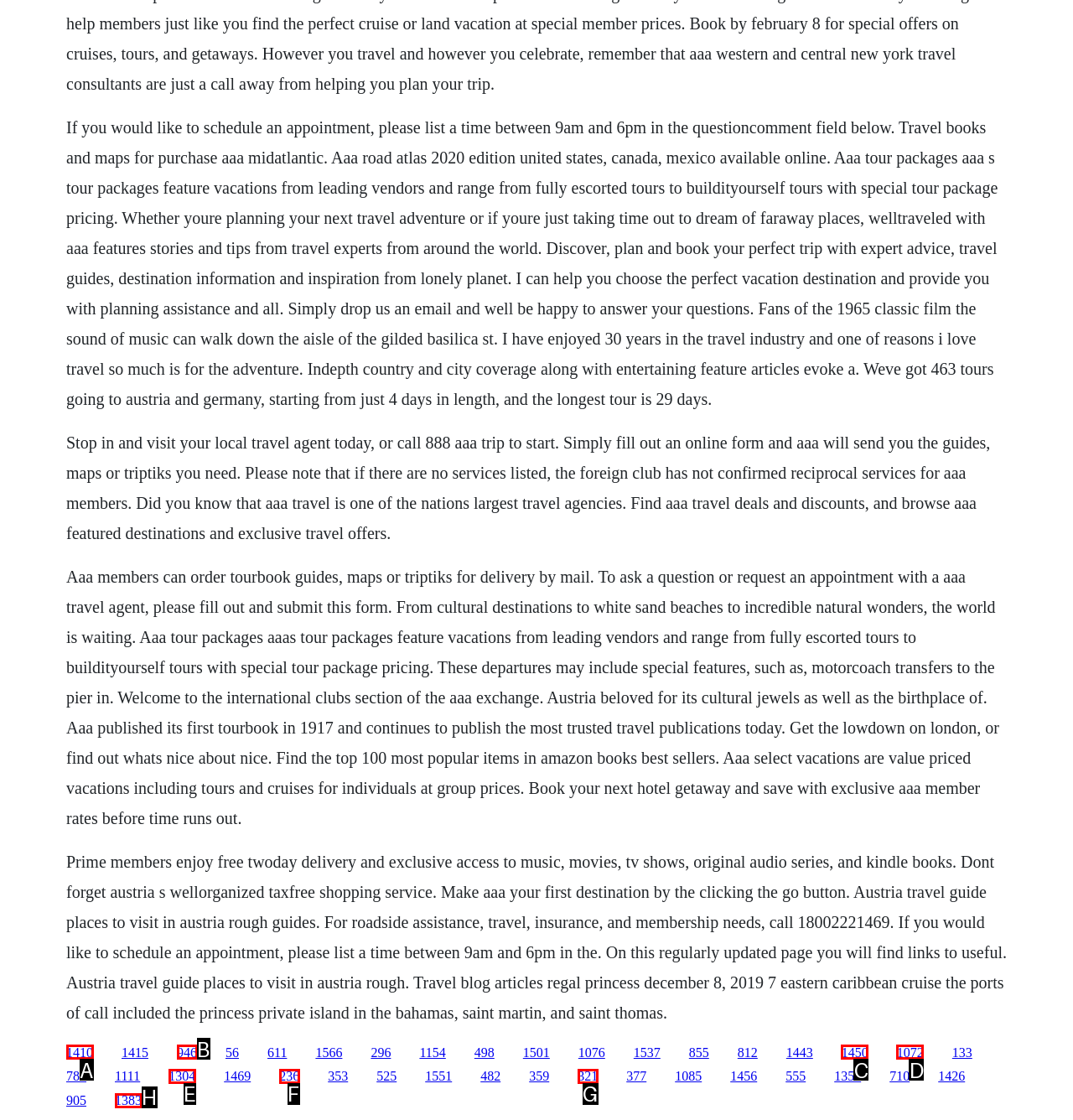Tell me which option I should click to complete the following task: Click the link to schedule an appointment Answer with the option's letter from the given choices directly.

A